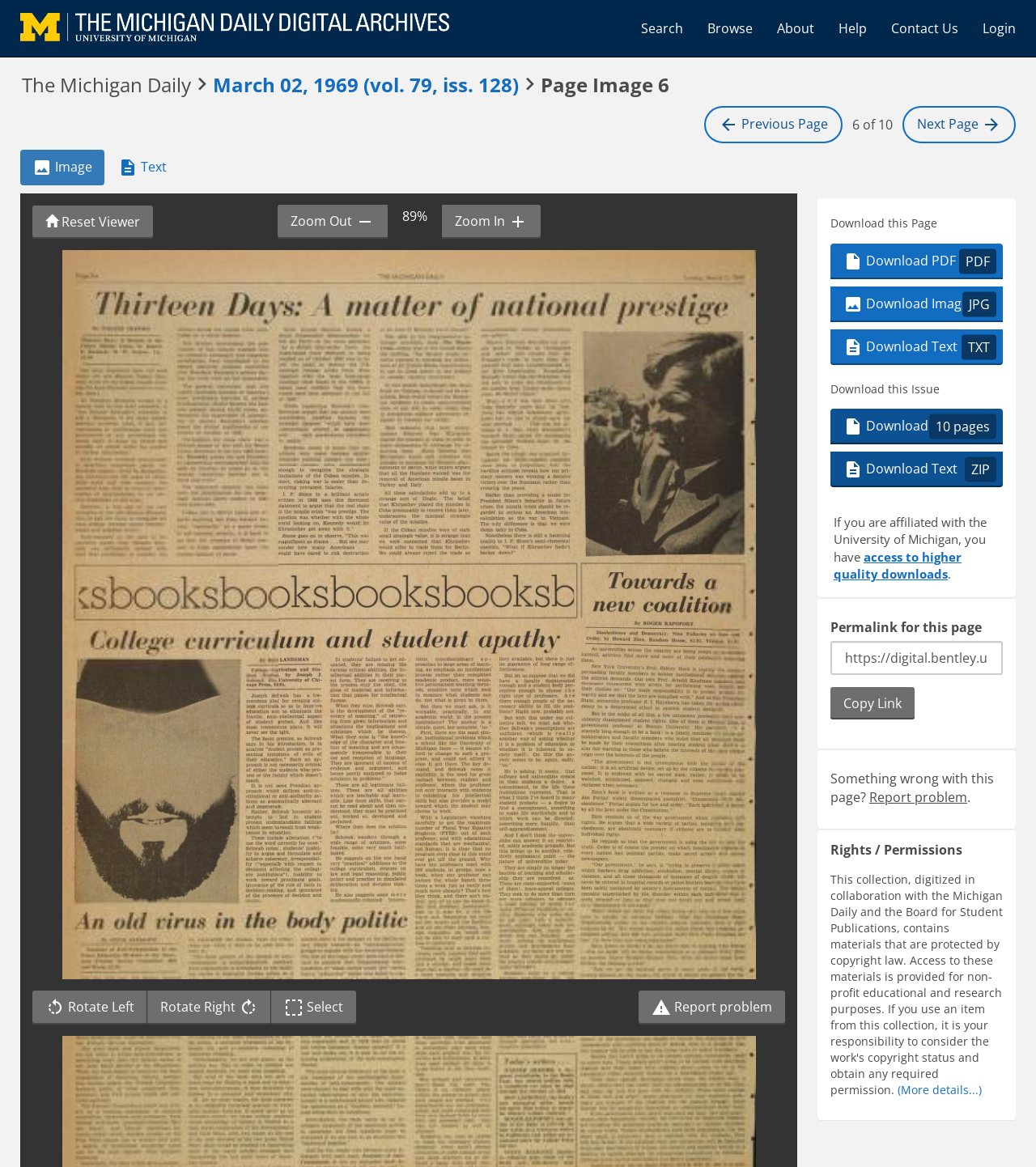Identify the bounding box of the HTML element described here: "access to higher quality downloads". Provide the coordinates as four float numbers between 0 and 1: [left, top, right, bottom].

[0.805, 0.47, 0.928, 0.499]